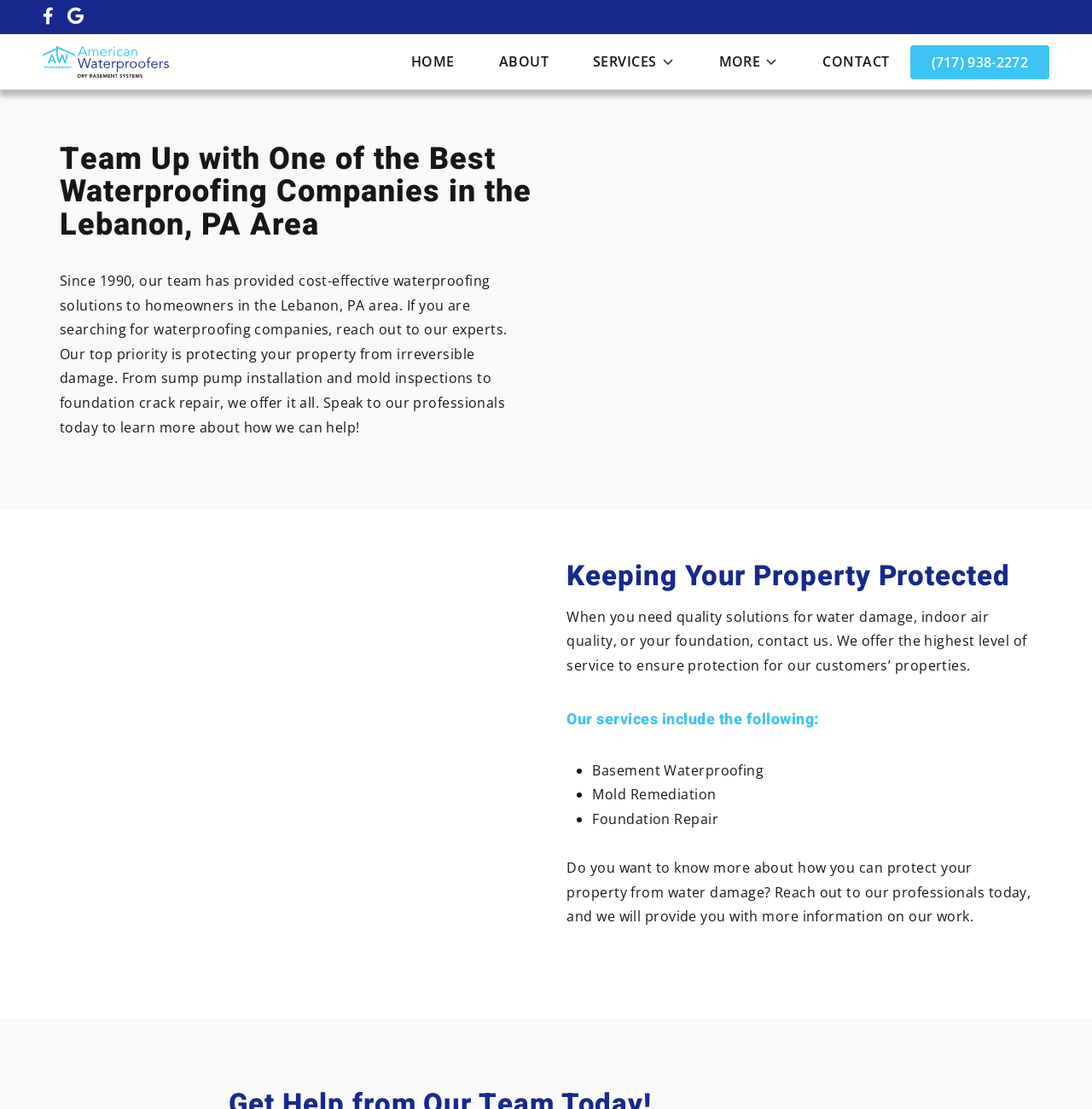Answer with a single word or phrase: 
What services are offered by the company?

Basement Waterproofing, Mold Remediation, Foundation Repair